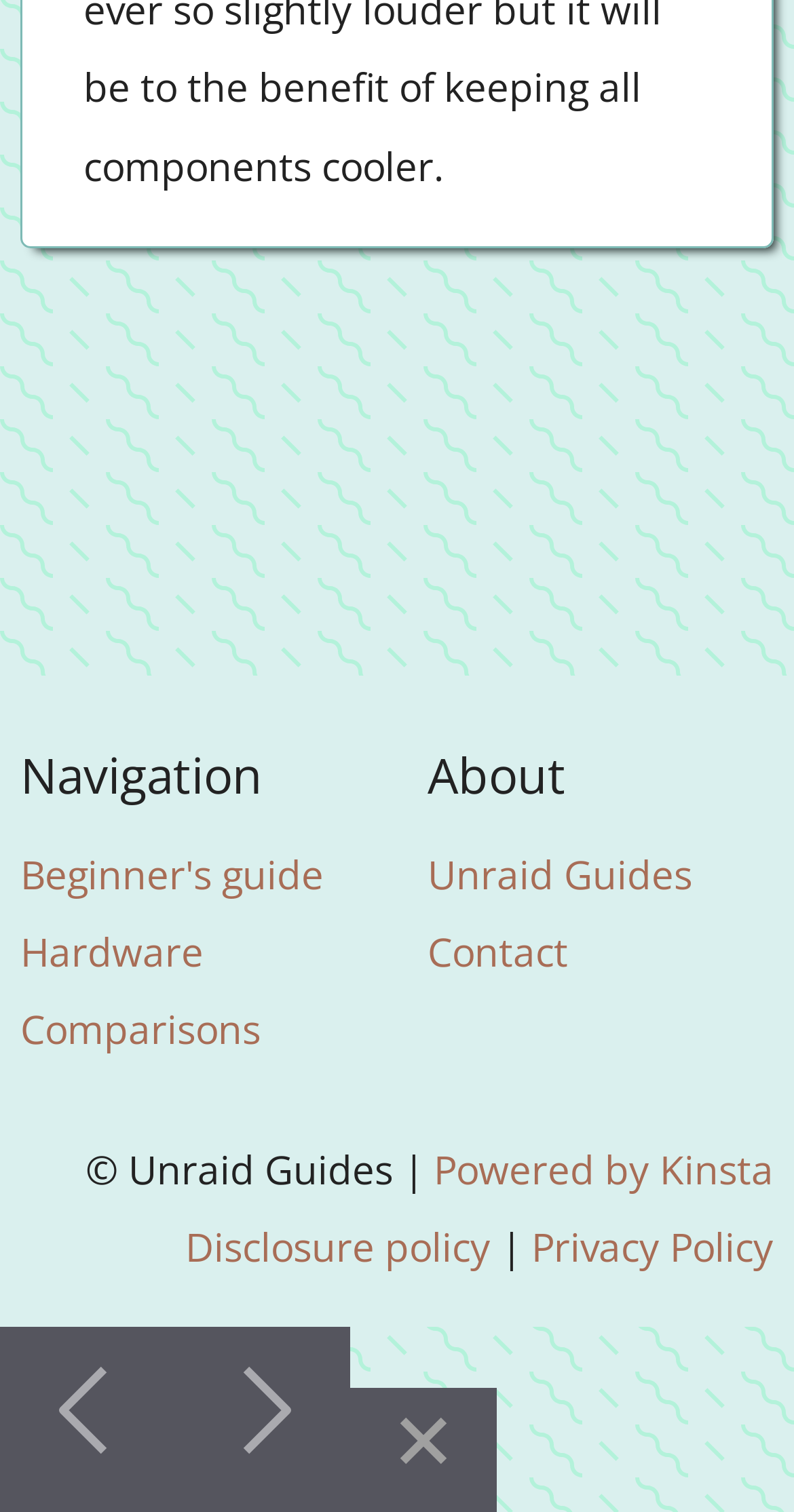Predict the bounding box of the UI element based on this description: "Beginner's guide".

[0.026, 0.559, 0.408, 0.596]